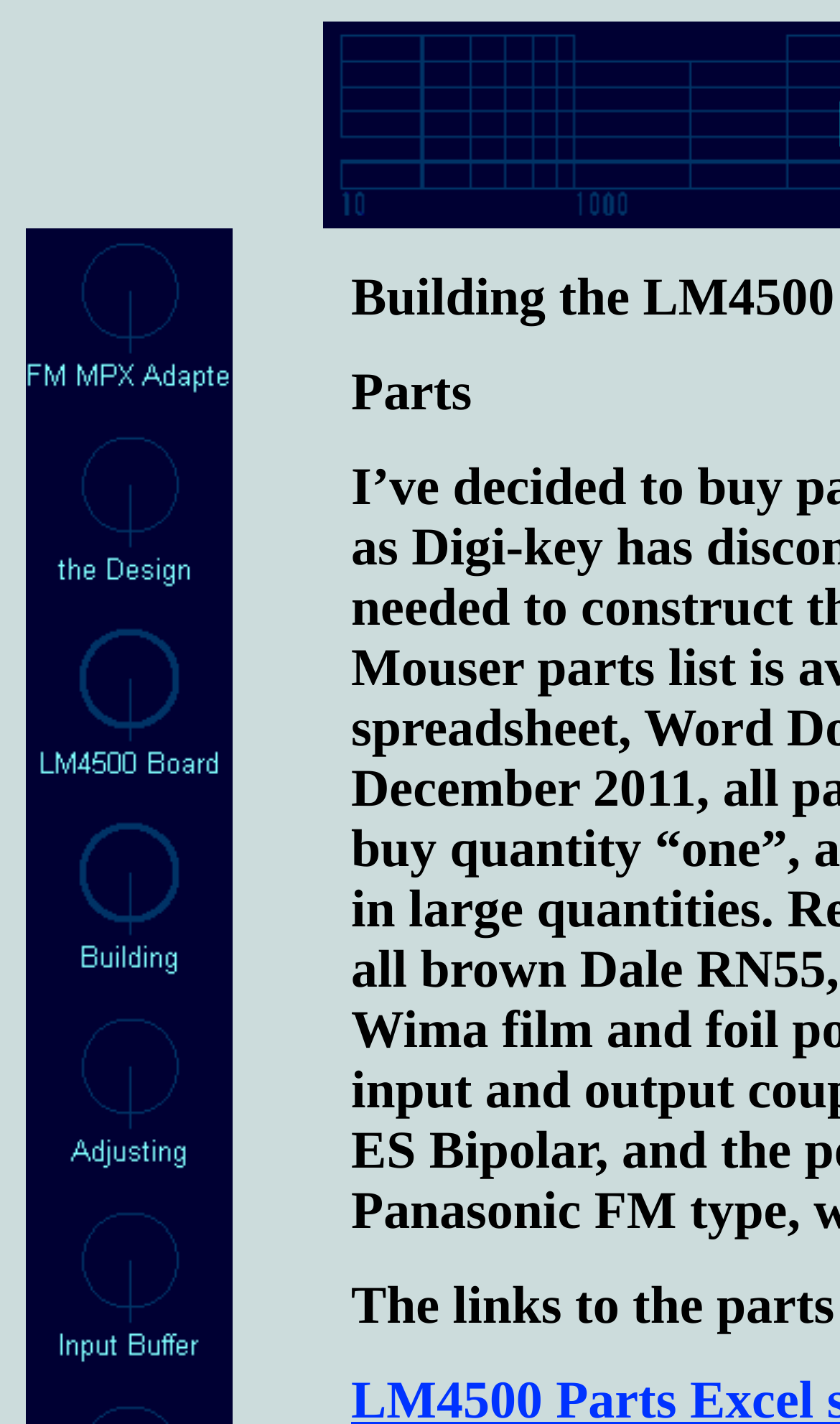Provide your answer to the question using just one word or phrase: What is the vertical position of the 'LM4500 Board' link?

0.433